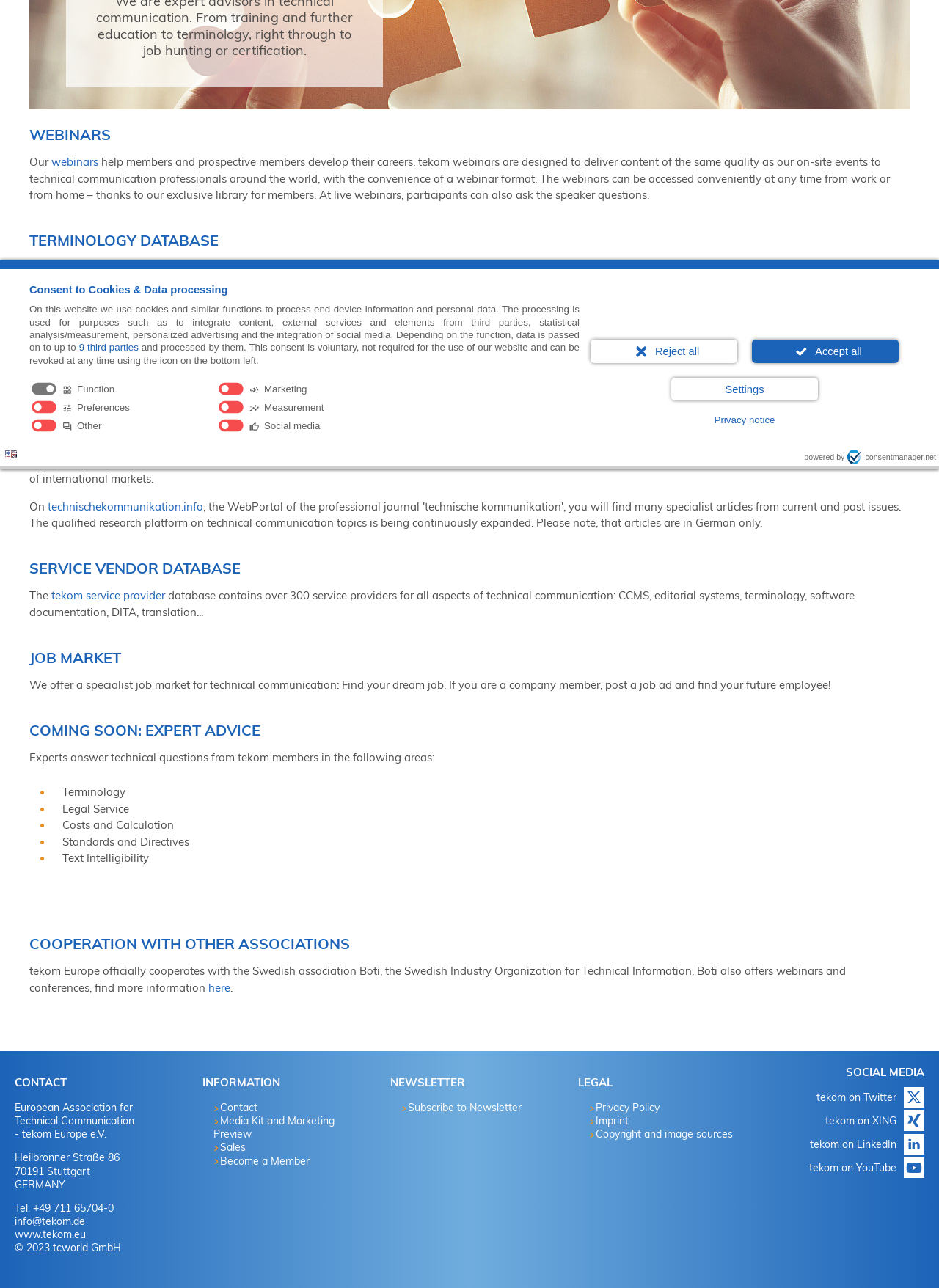Find the bounding box coordinates for the UI element that matches this description: "About".

None